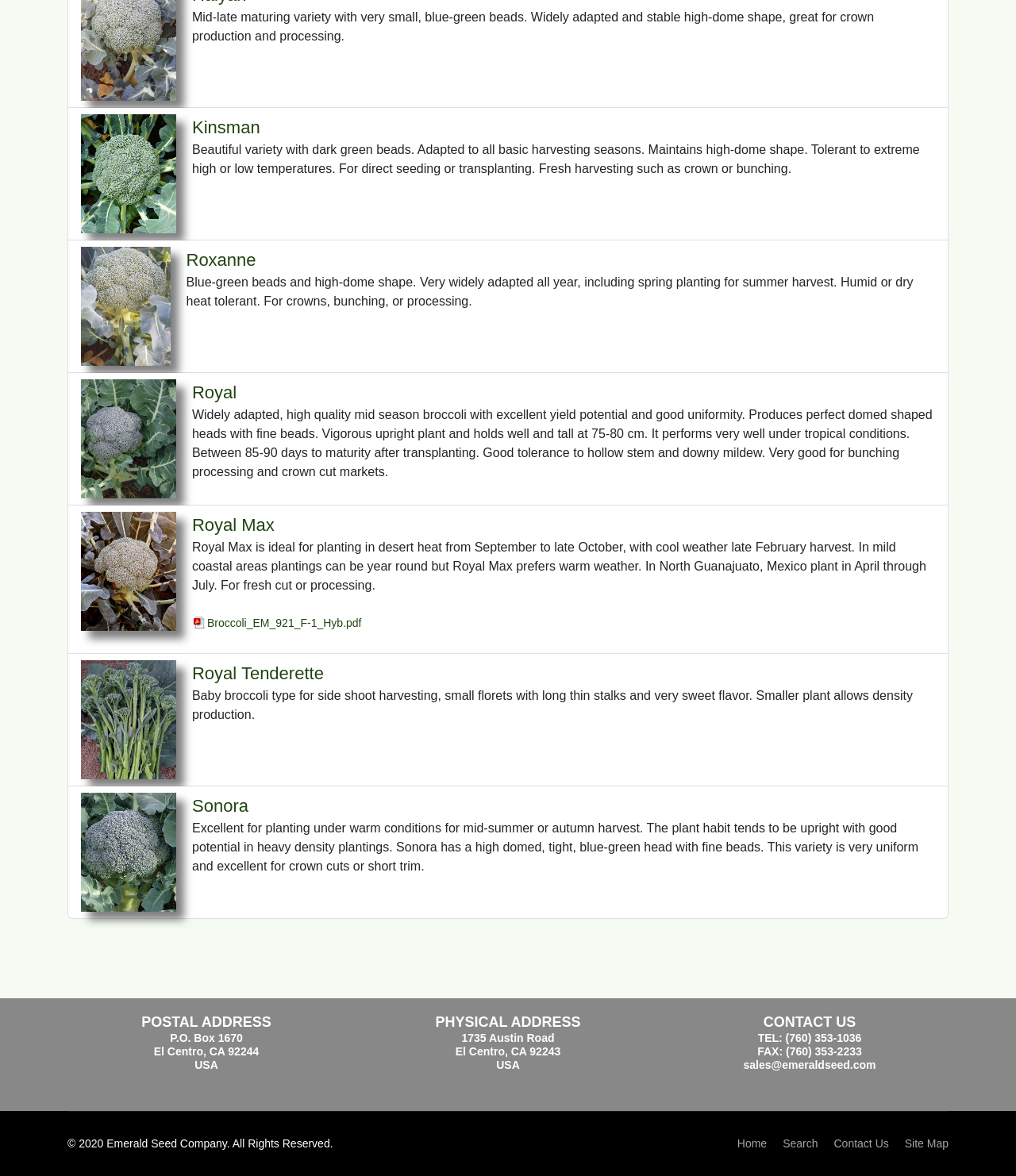Identify the bounding box coordinates for the UI element described as: "Roxanne". The coordinates should be provided as four floats between 0 and 1: [left, top, right, bottom].

[0.183, 0.213, 0.252, 0.23]